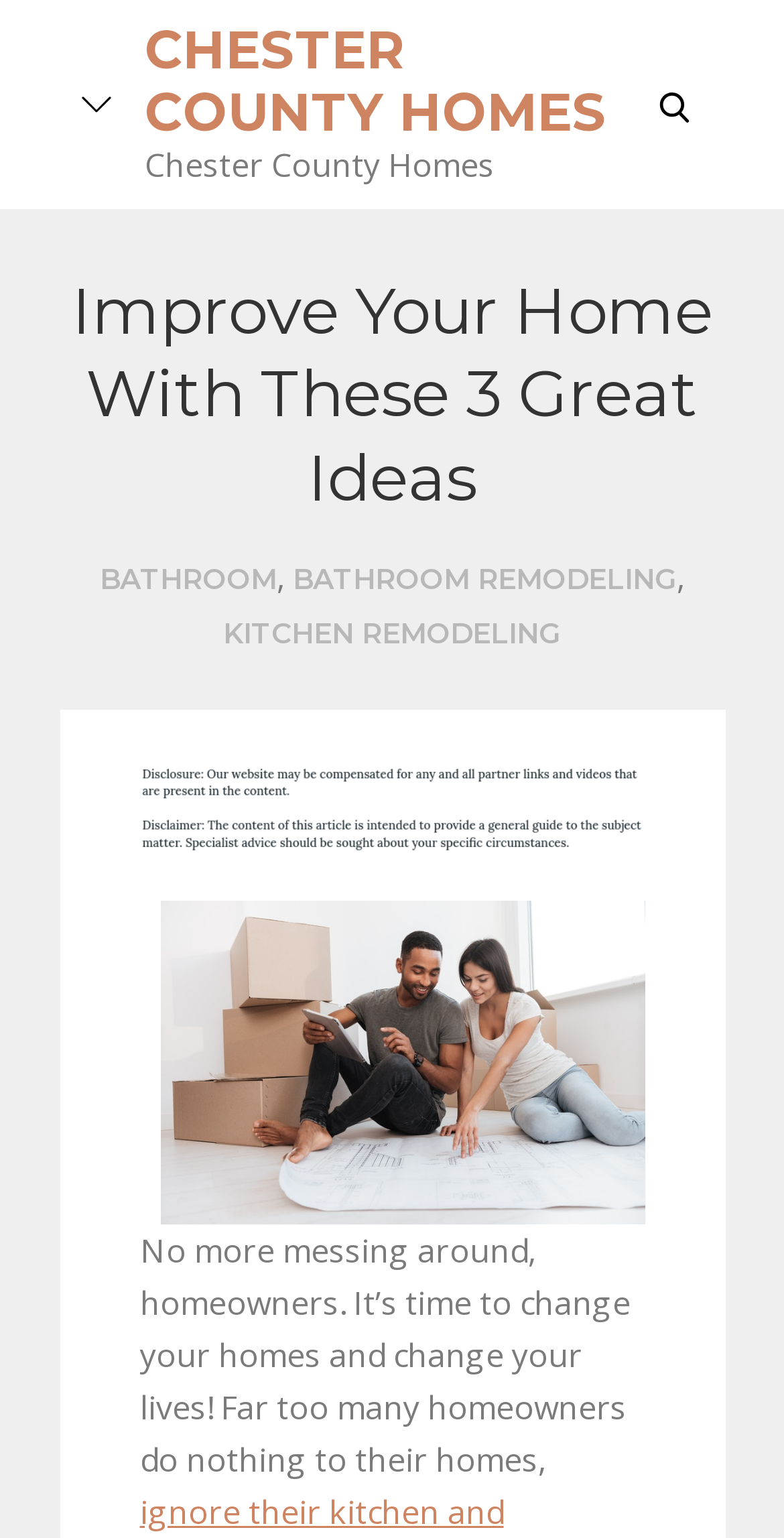Find the bounding box coordinates for the HTML element specified by: "Chester County Homes".

[0.184, 0.012, 0.774, 0.094]